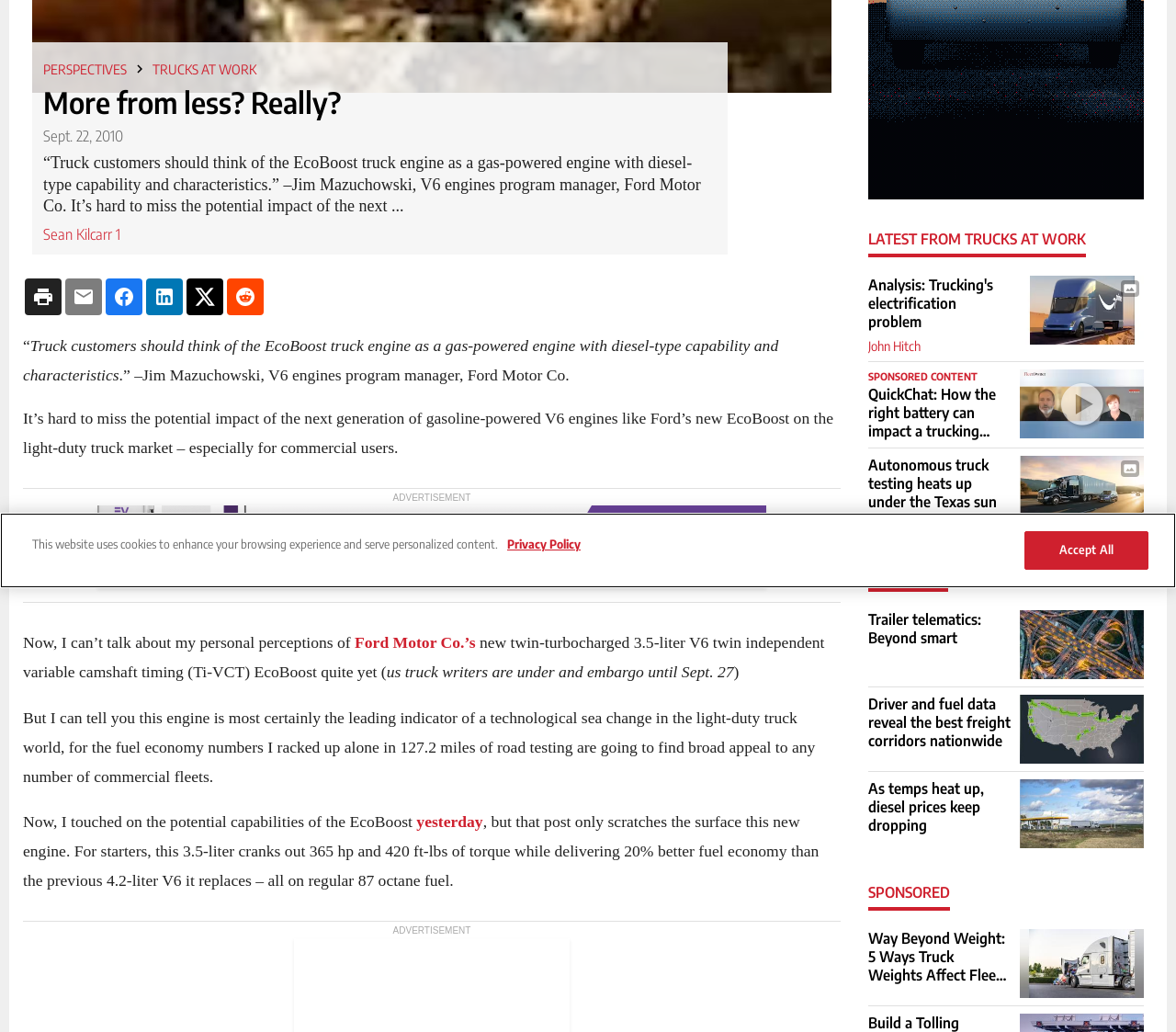Identify the bounding box of the UI element described as follows: "John Hitch". Provide the coordinates as four float numbers in the range of 0 to 1 [left, top, right, bottom].

[0.738, 0.328, 0.783, 0.343]